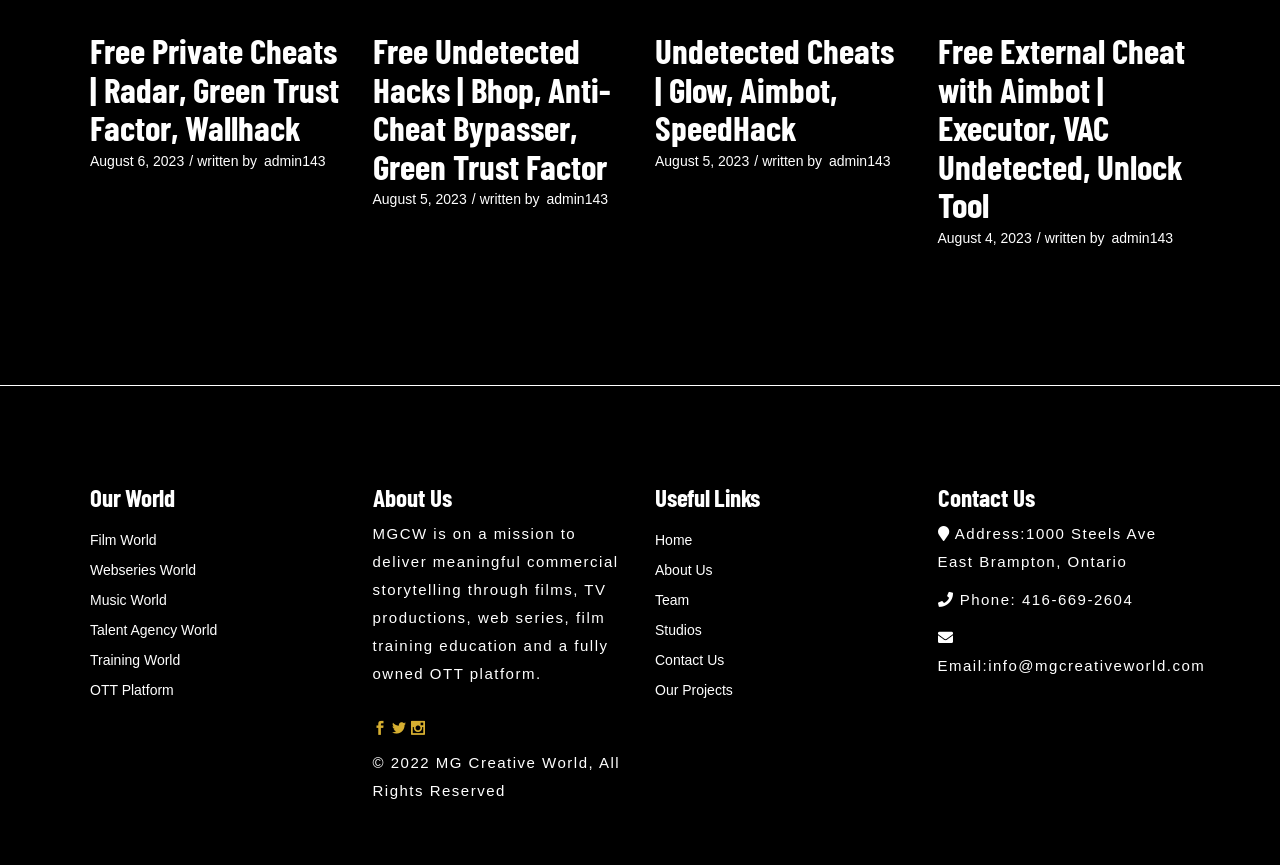Specify the bounding box coordinates of the area to click in order to follow the given instruction: "Contact through 'Email:info@mgcreativeworld.com'."

[0.732, 0.759, 0.942, 0.779]